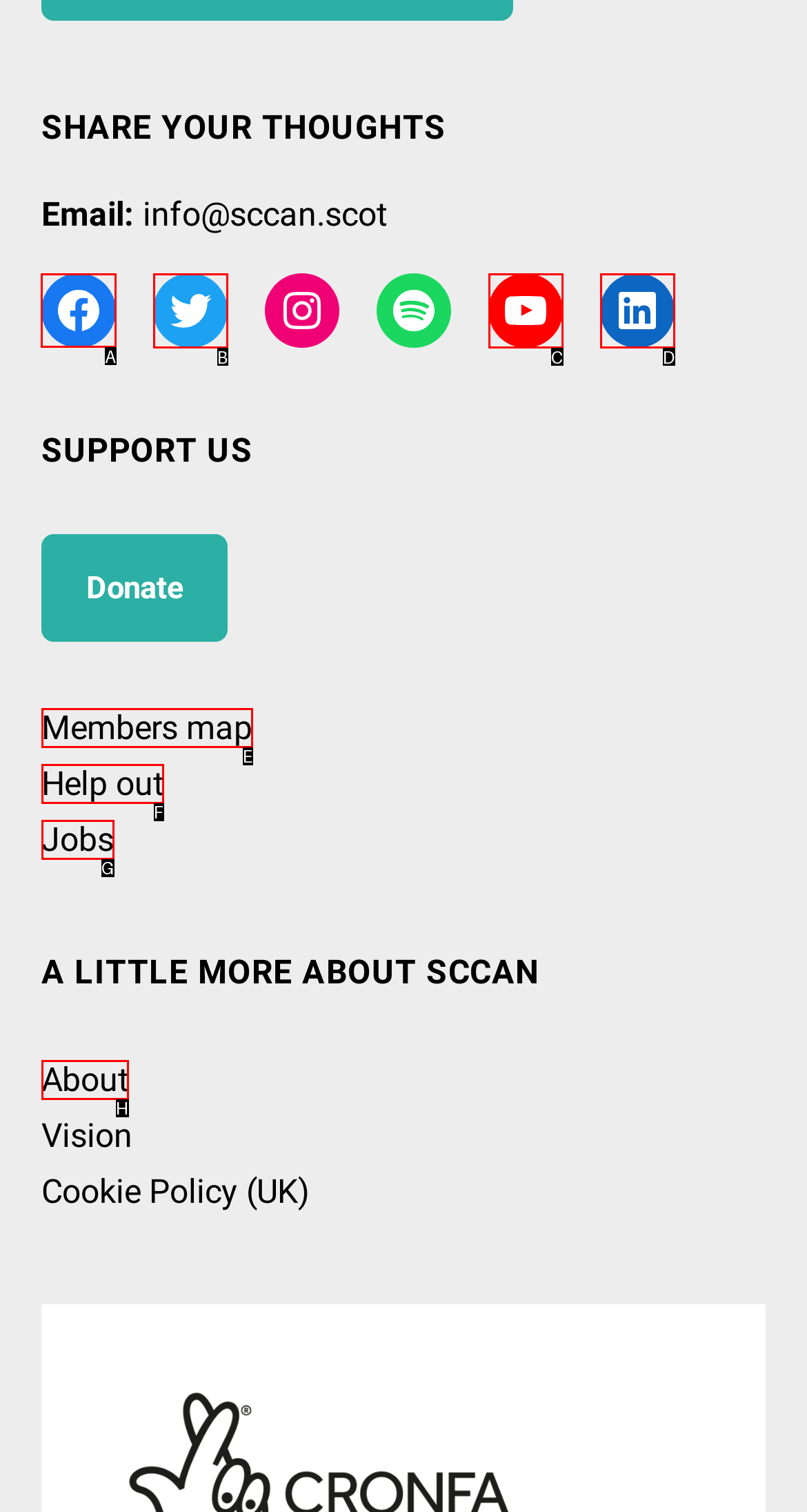Identify the HTML element you need to click to achieve the task: Follow on Facebook. Respond with the corresponding letter of the option.

A